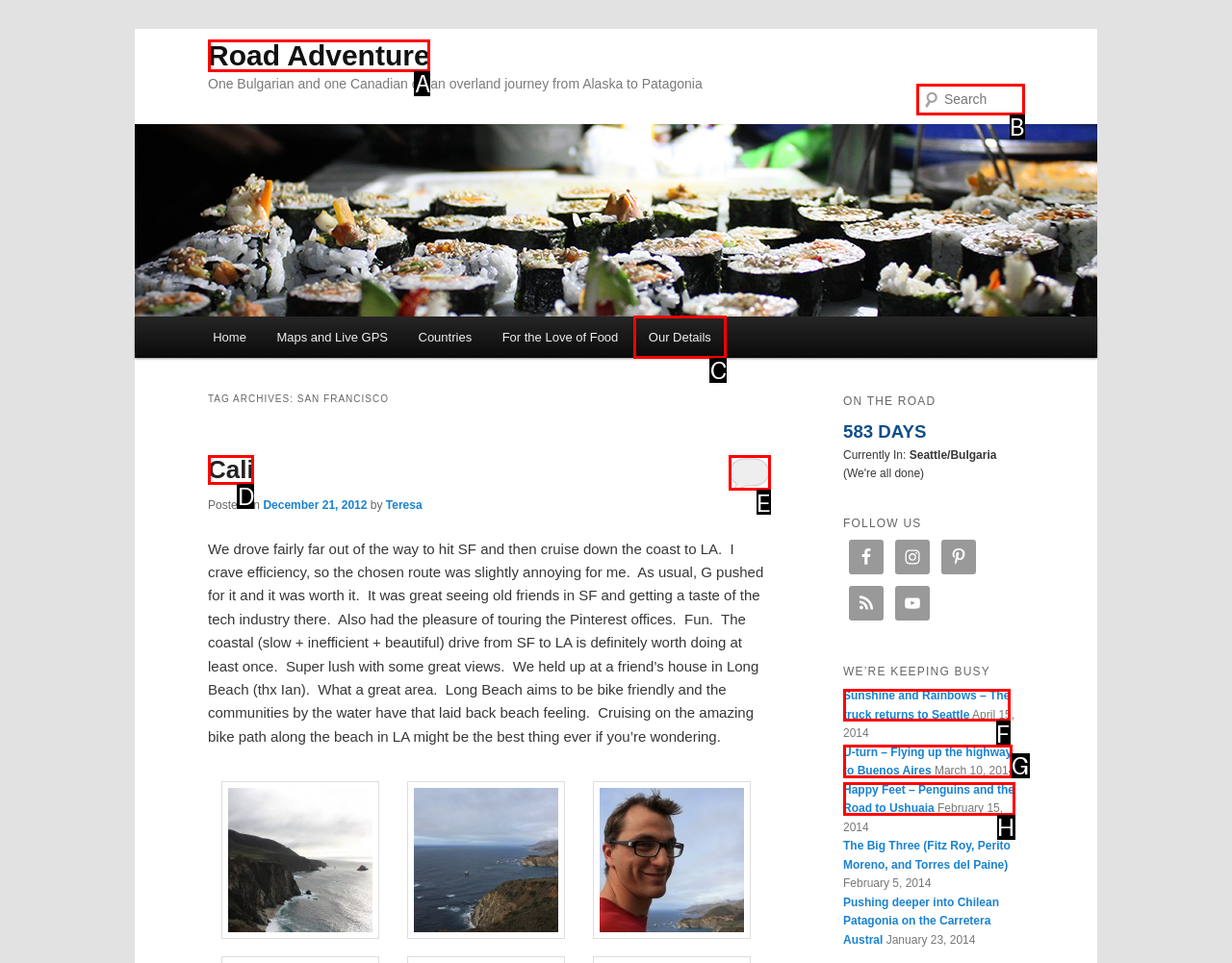Based on the provided element description: Our Details, identify the best matching HTML element. Respond with the corresponding letter from the options shown.

C